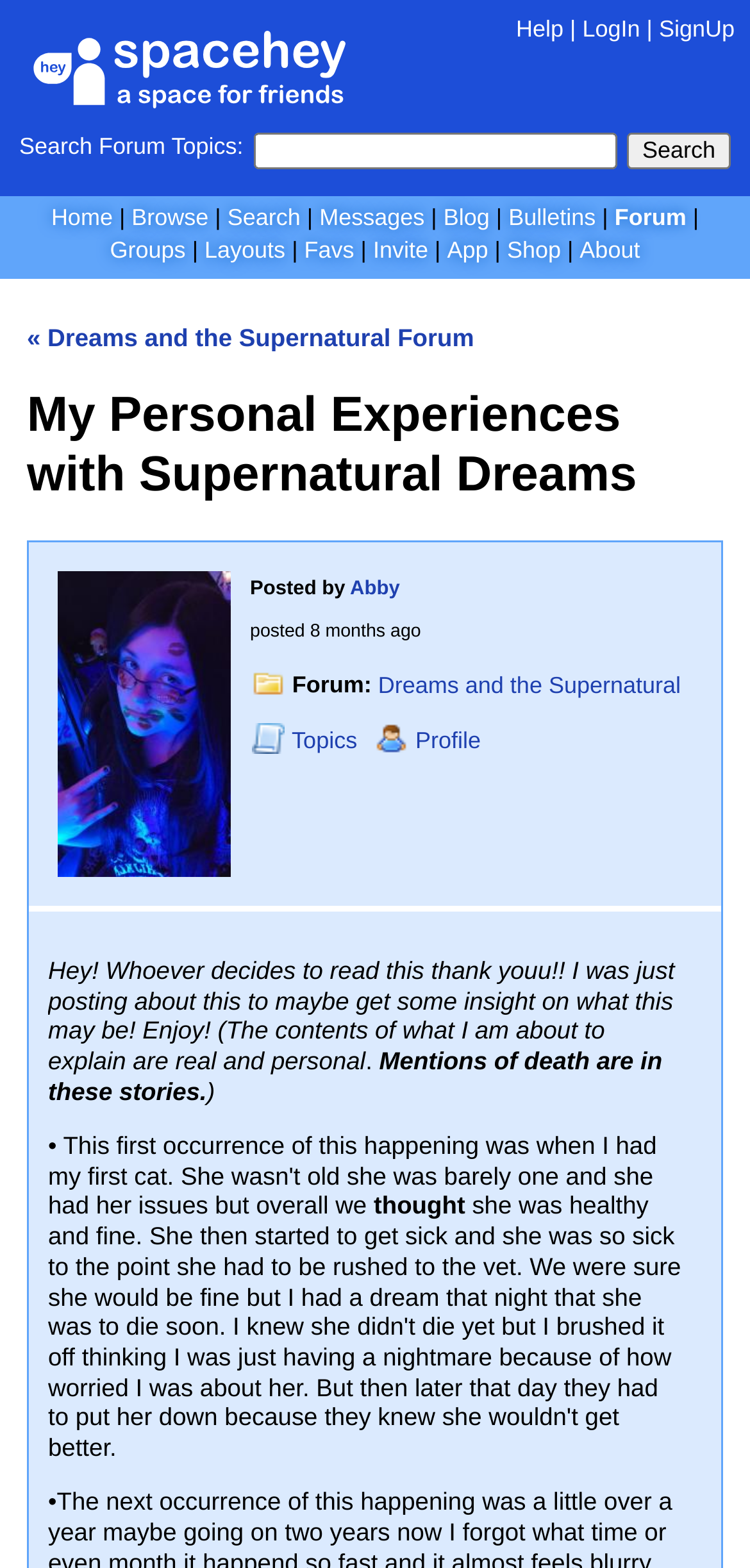Create an elaborate caption that covers all aspects of the webpage.

This webpage appears to be a forum post on a website called SpaceHey, specifically in the "Dreams and the Supernatural" section. At the top of the page, there is a search bar with a "Search" button to the right, accompanied by a "SpaceHey" logo and a link to the "Help" section. Below this, there are several navigation links, including "Home", "Browse", "Search", "Messages", "Blog", and others.

The main content of the page is a forum post titled "My Personal Experiences with Supernatural Dreams", posted by a user named Abby. The post includes a profile picture of Abby, which is a small image located to the left of the post. The post itself is a lengthy text, which begins with a greeting and an introduction, followed by a personal story. The text is divided into several paragraphs, with some sentences highlighted or emphasized.

Throughout the post, there are several links to other sections of the website, including the "Dreams and the Supernatural" forum, Abby's profile, and other related topics. The post also includes a timestamp, indicating that it was posted 8 months ago.

Overall, the webpage has a simple and organized layout, with a focus on the forum post and its related content.